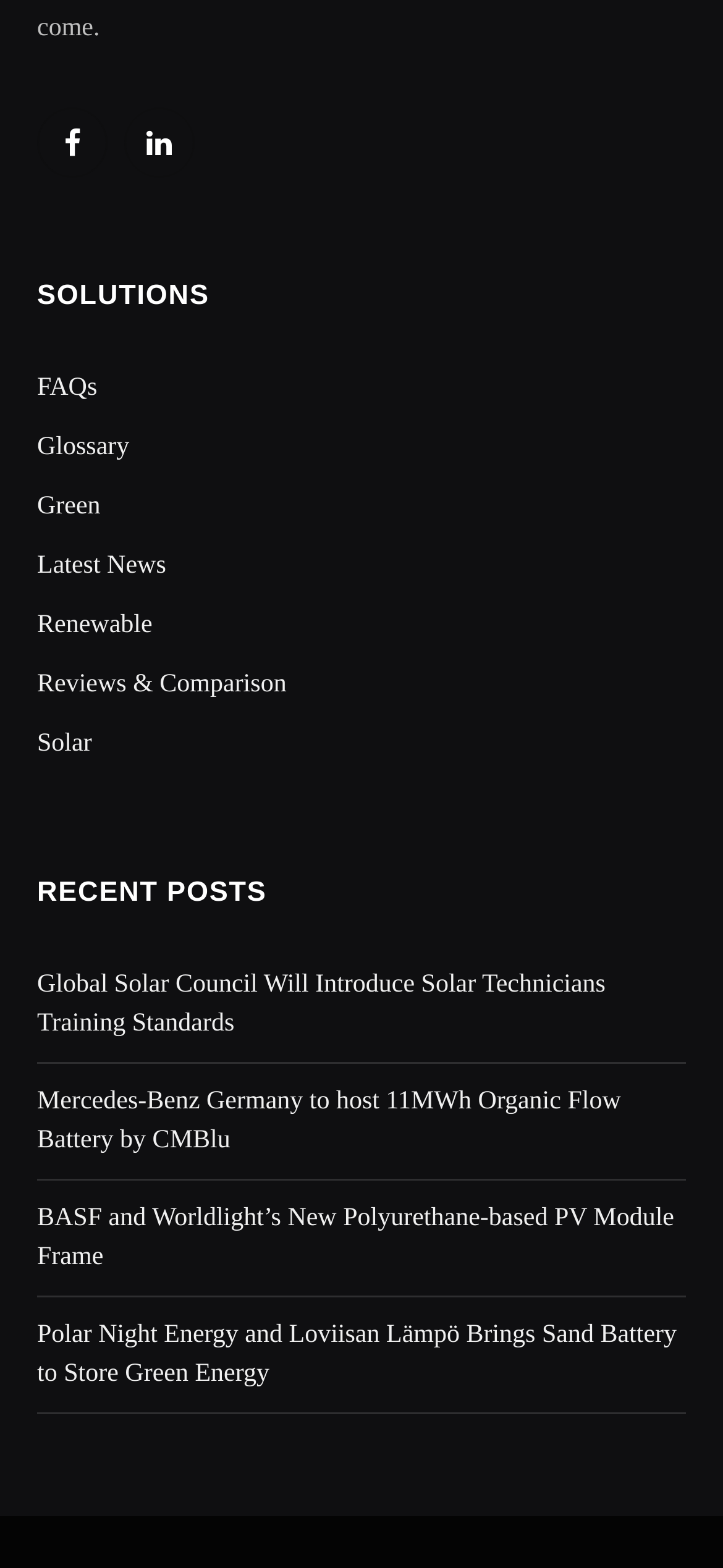Please give a succinct answer using a single word or phrase:
How many social media links are there?

2